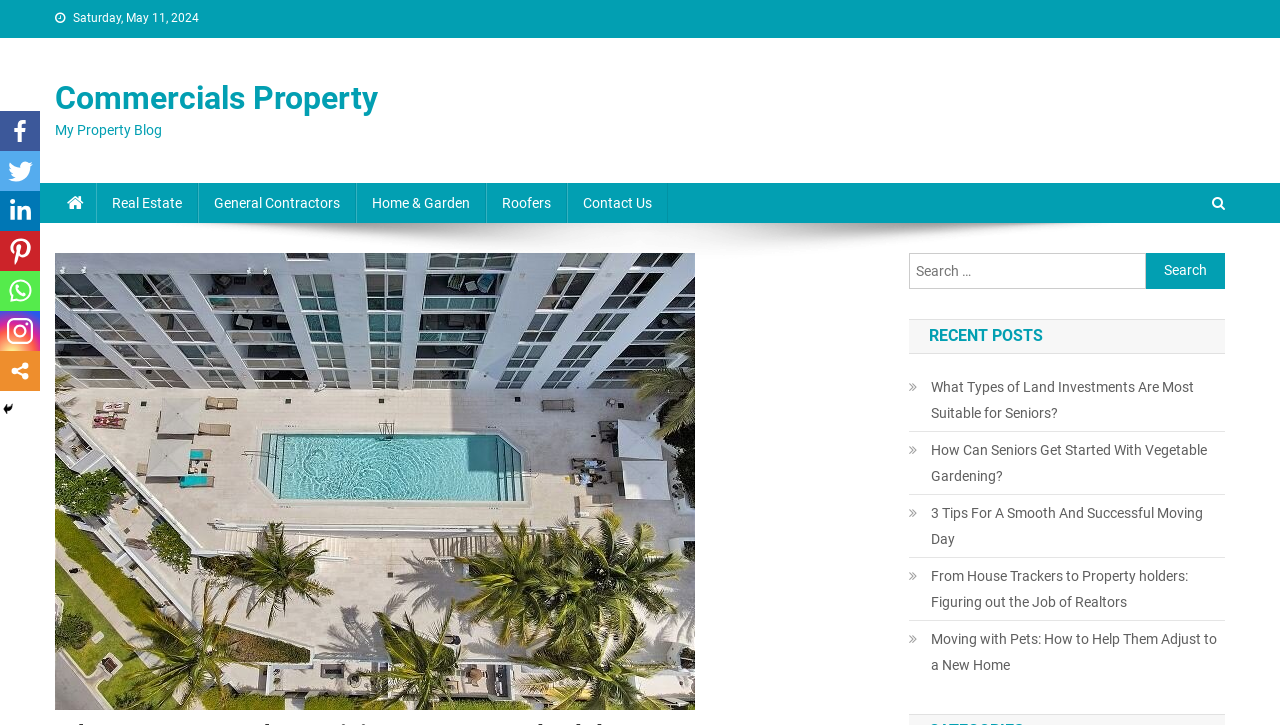Specify the bounding box coordinates for the region that must be clicked to perform the given instruction: "Contact us through Facebook".

[0.0, 0.153, 0.031, 0.208]